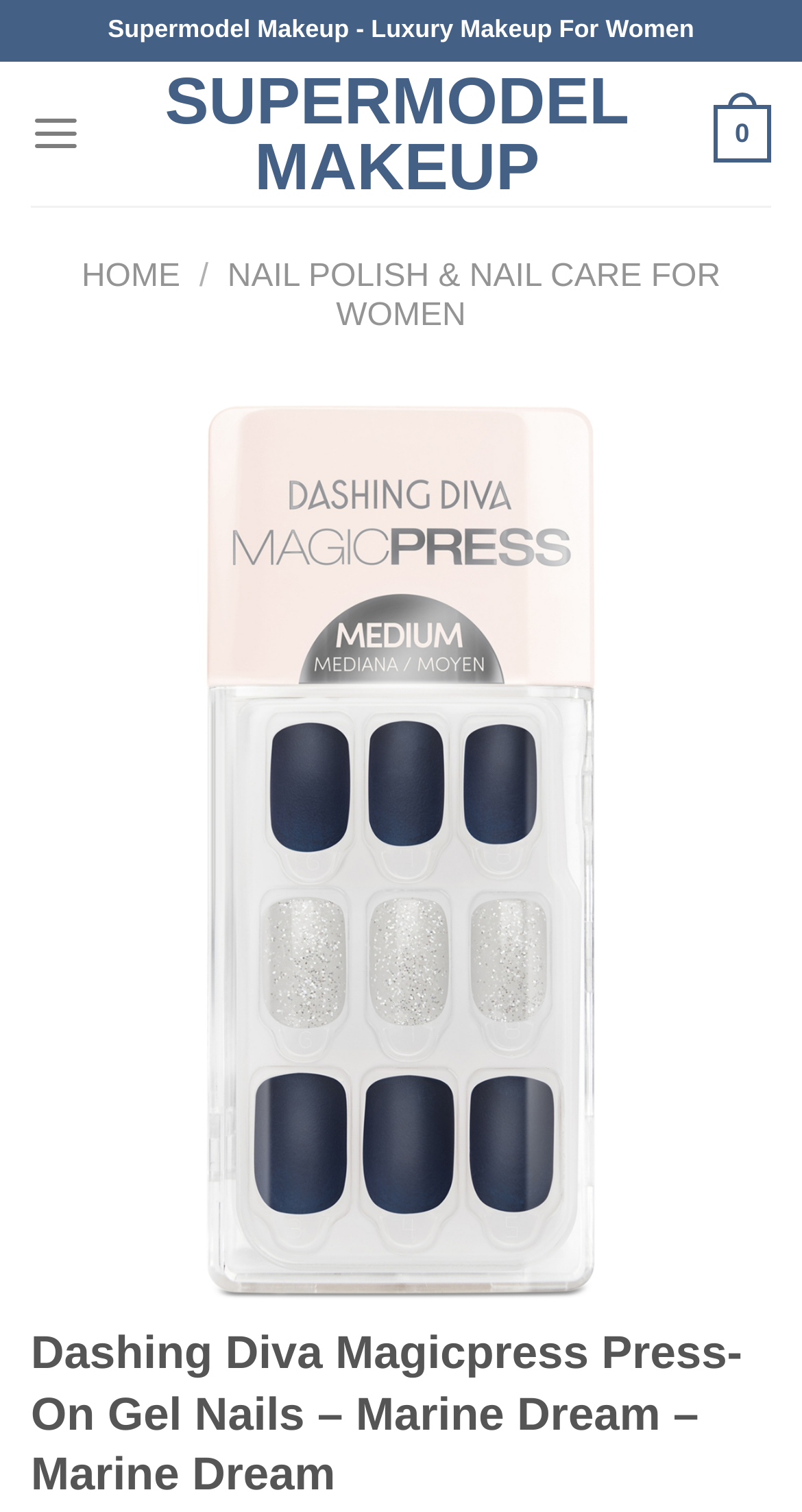Extract the main title from the webpage and generate its text.

Dashing Diva Magicpress Press-On Gel Nails – Marine Dream – Marine Dream